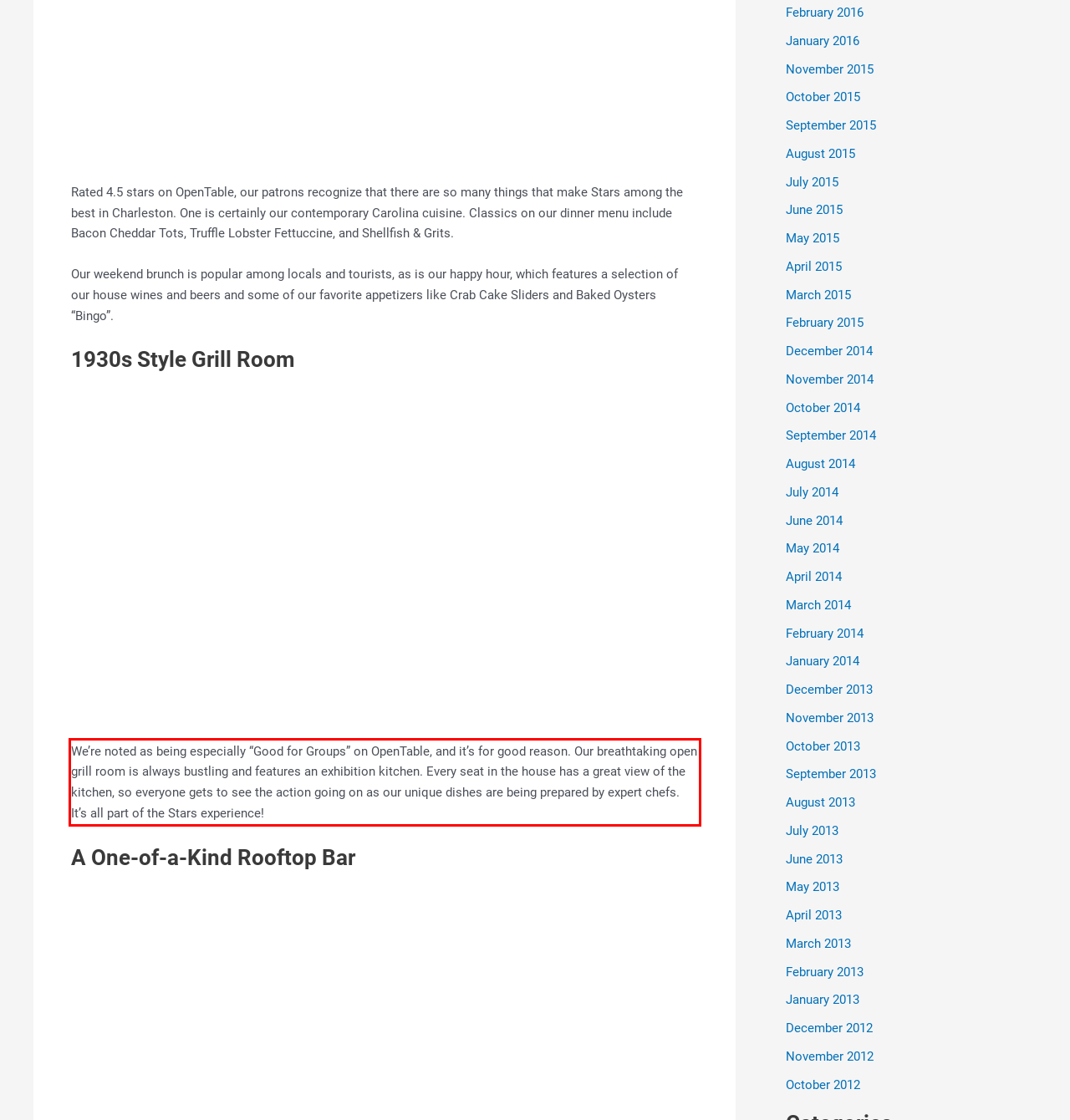With the provided screenshot of a webpage, locate the red bounding box and perform OCR to extract the text content inside it.

We’re noted as being especially “Good for Groups” on OpenTable, and it’s for good reason. Our breathtaking open grill room is always bustling and features an exhibition kitchen. Every seat in the house has a great view of the kitchen, so everyone gets to see the action going on as our unique dishes are being prepared by expert chefs. It’s all part of the Stars experience!